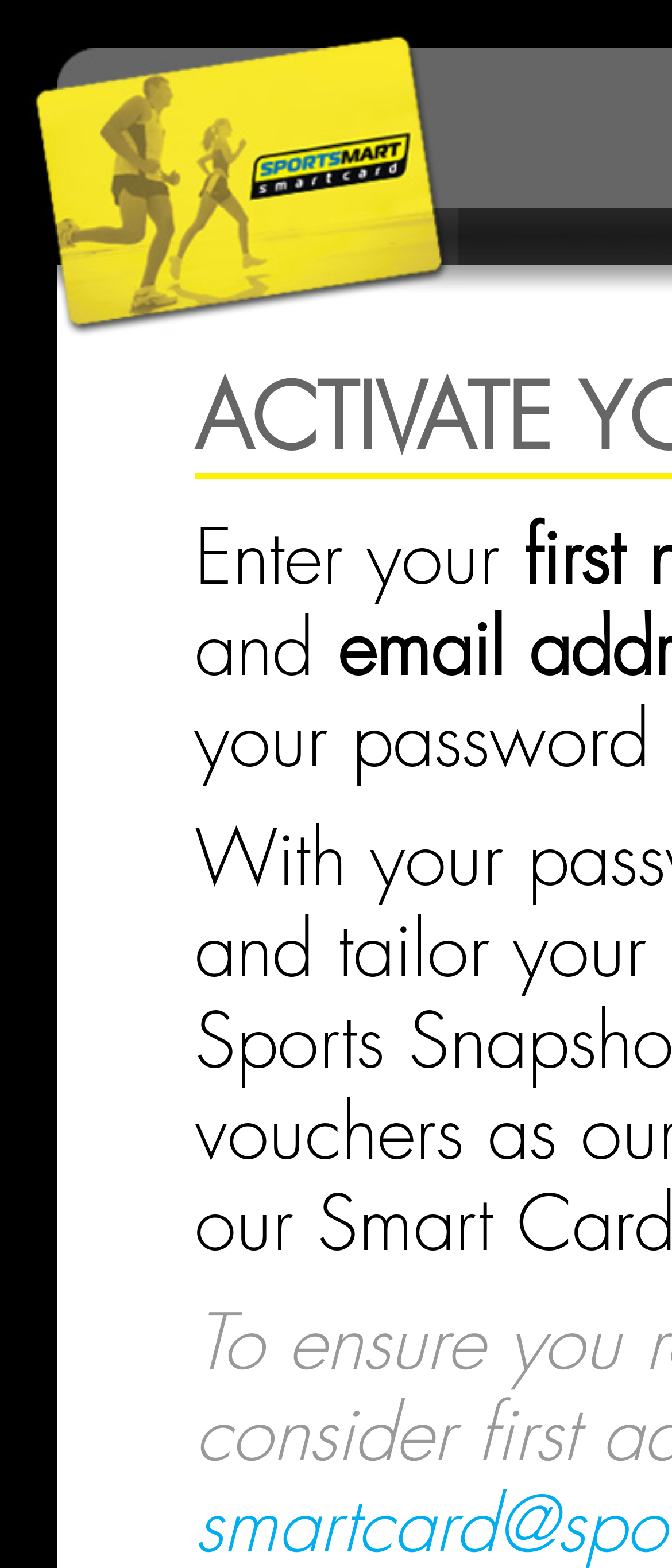Respond with a single word or short phrase to the following question: 
How many columns are in the table?

3